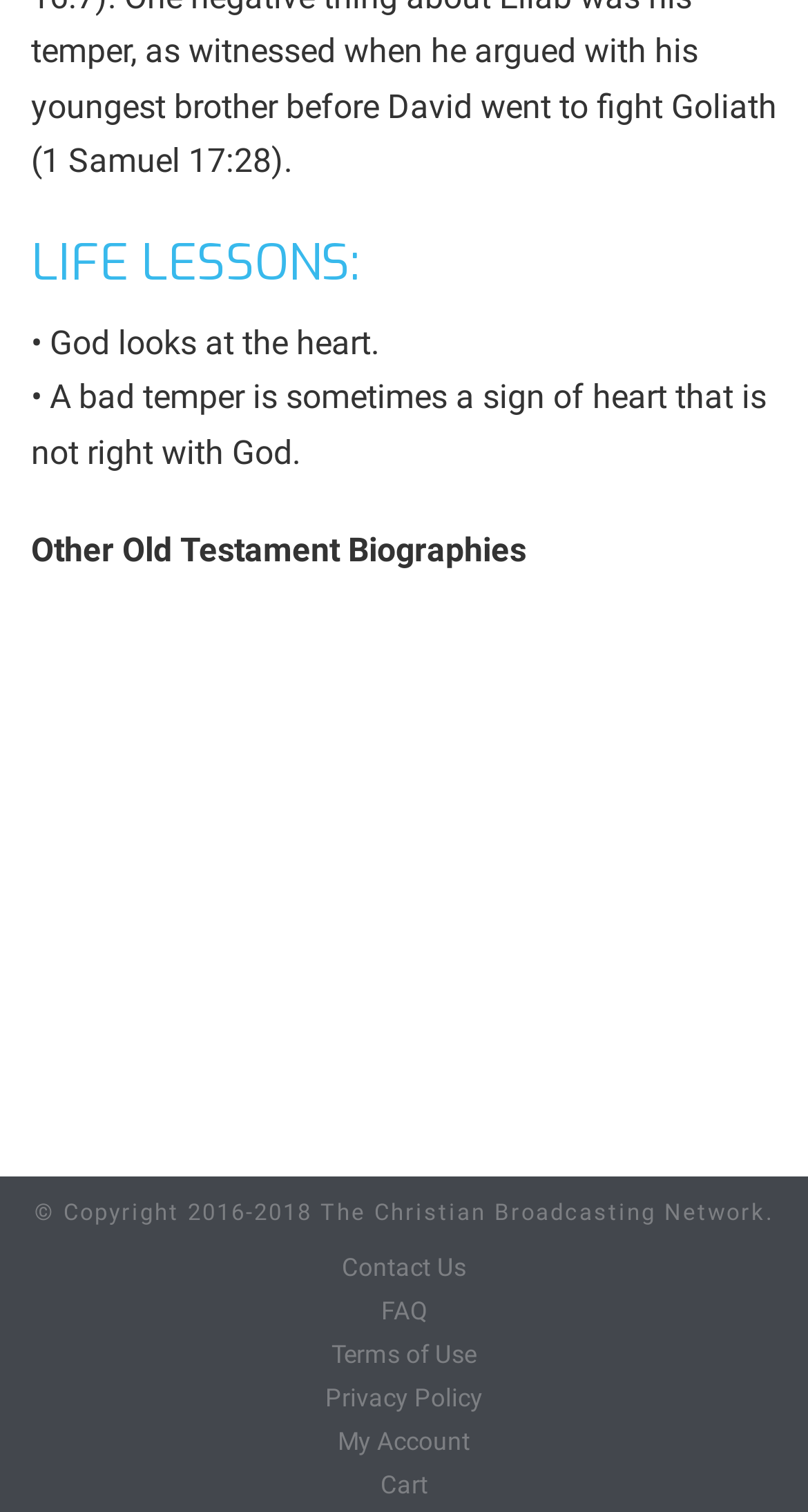What is the Bible verse mentioned at the top?
Please provide a single word or phrase as the answer based on the screenshot.

1 Samuel 17:28